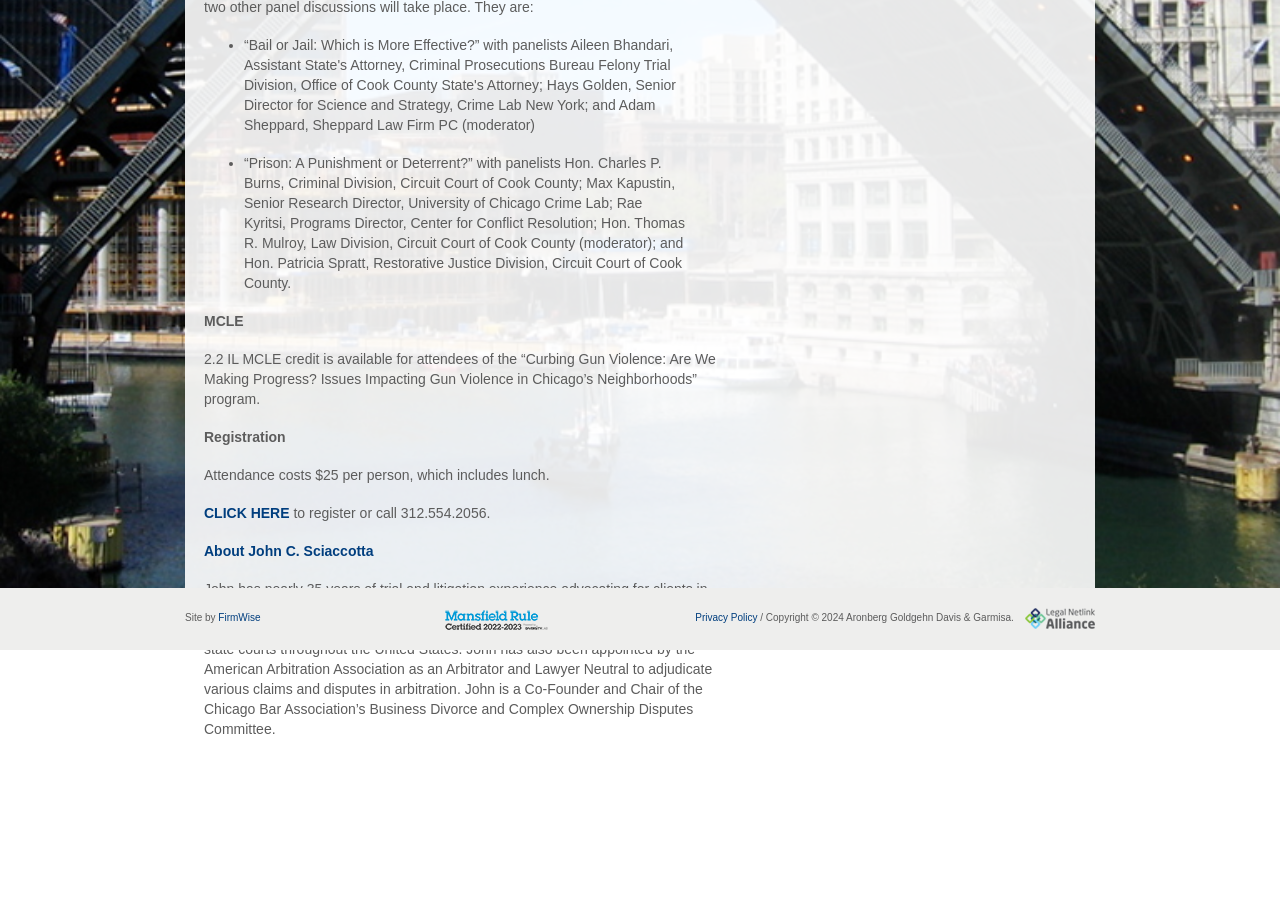Given the description: "CLICK HERE", determine the bounding box coordinates of the UI element. The coordinates should be formatted as four float numbers between 0 and 1, [left, top, right, bottom].

[0.159, 0.563, 0.226, 0.581]